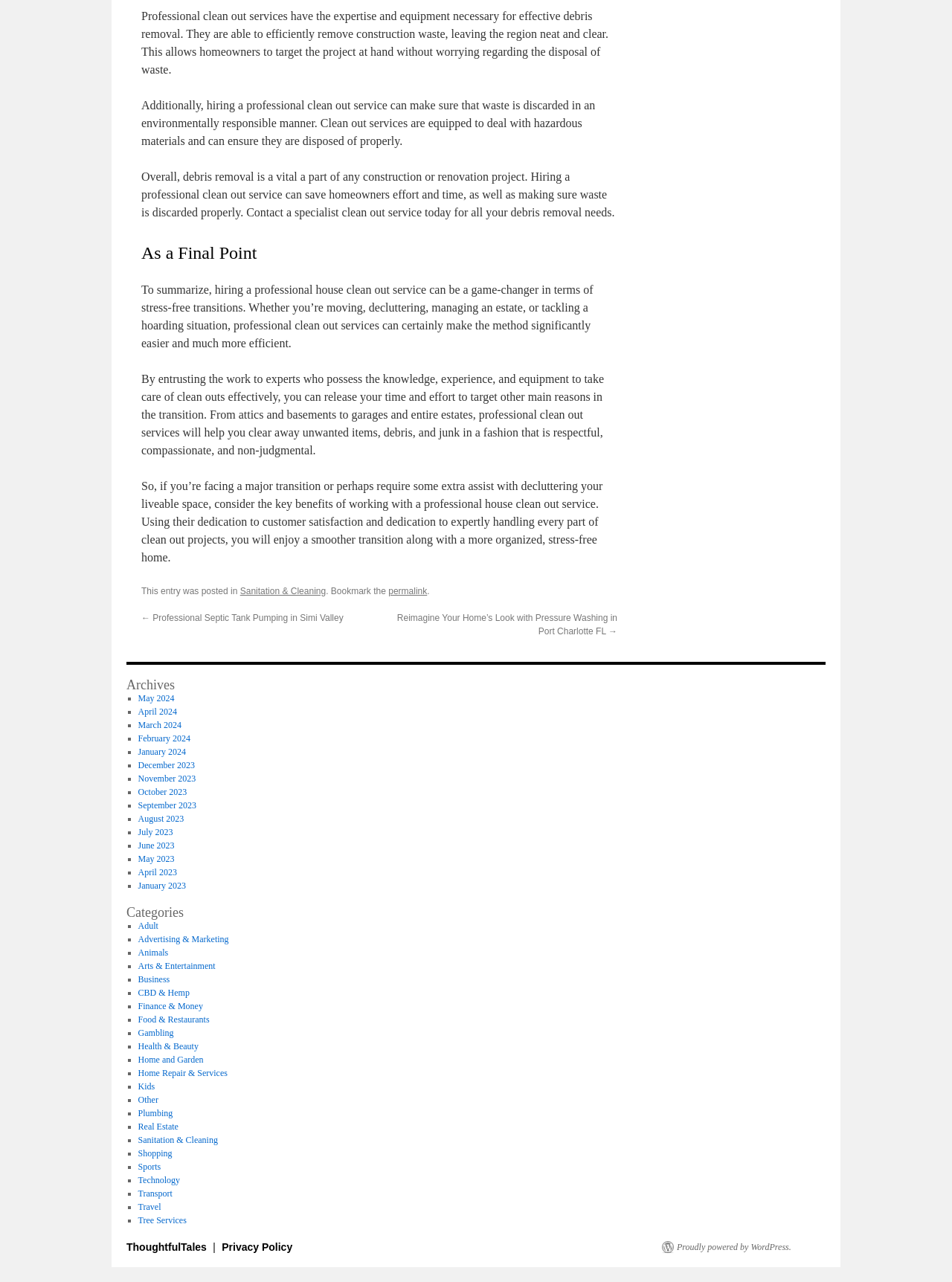Highlight the bounding box coordinates of the element you need to click to perform the following instruction: "Browse posts from May 2024."

[0.145, 0.54, 0.183, 0.548]